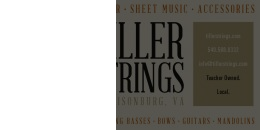What services does Tiller Strings offer?
Please answer the question with as much detail as possible using the screenshot.

The tagline highlights the offerings of Tiller Strings, which include sales, rentals, repairs, and sheet music, catering to musicians with accessories for various instruments.